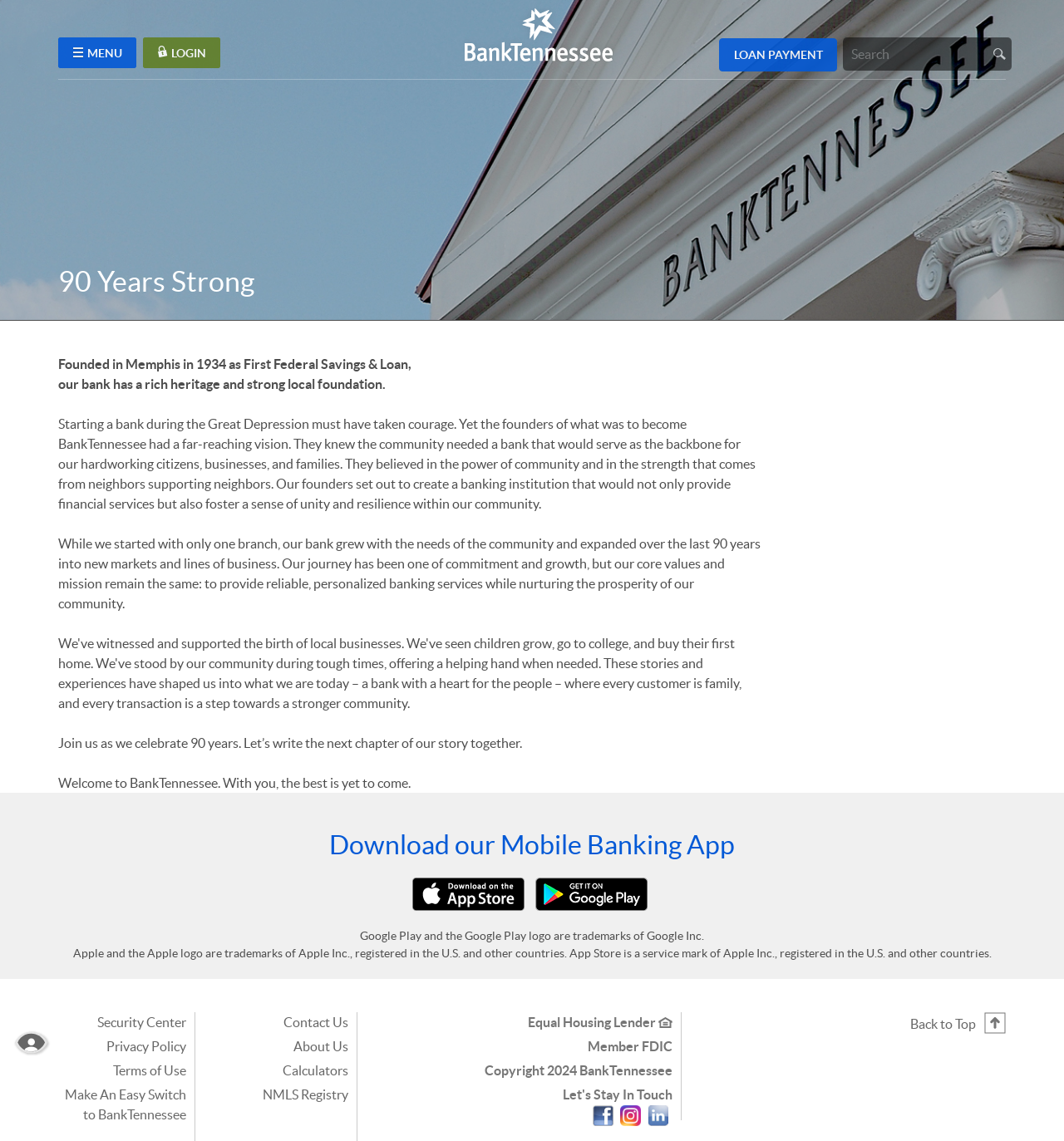What is the purpose of the 'Search Site' textbox?
Please use the visual content to give a single word or phrase answer.

To search the website